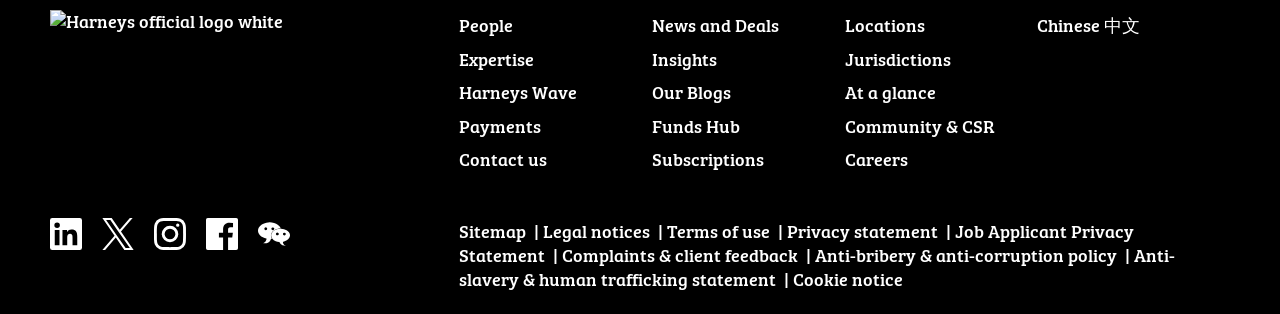What is the last link in the second column?
Examine the image and give a concise answer in one word or a short phrase.

Our Blogs